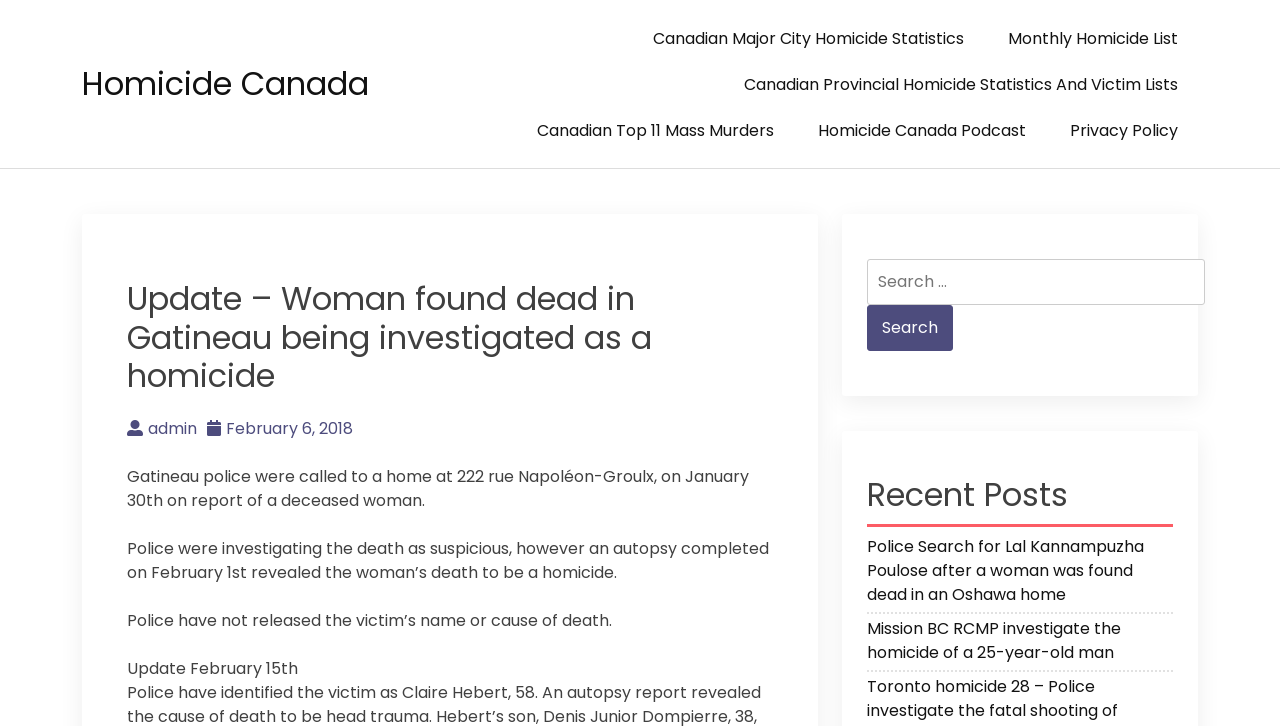Show the bounding box coordinates for the HTML element described as: "admin".

[0.099, 0.574, 0.154, 0.606]